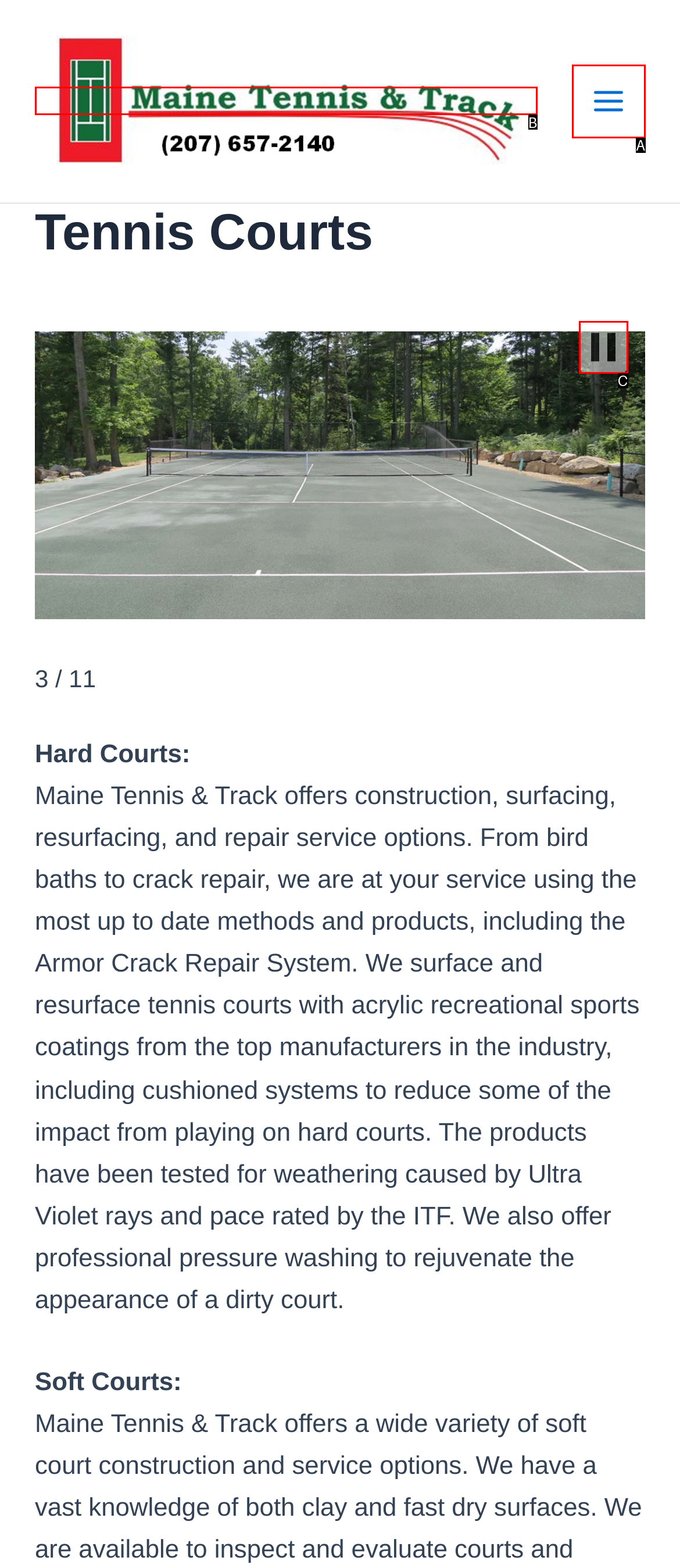Match the HTML element to the description: alt="Maine Tennis and Track". Respond with the letter of the correct option directly.

B